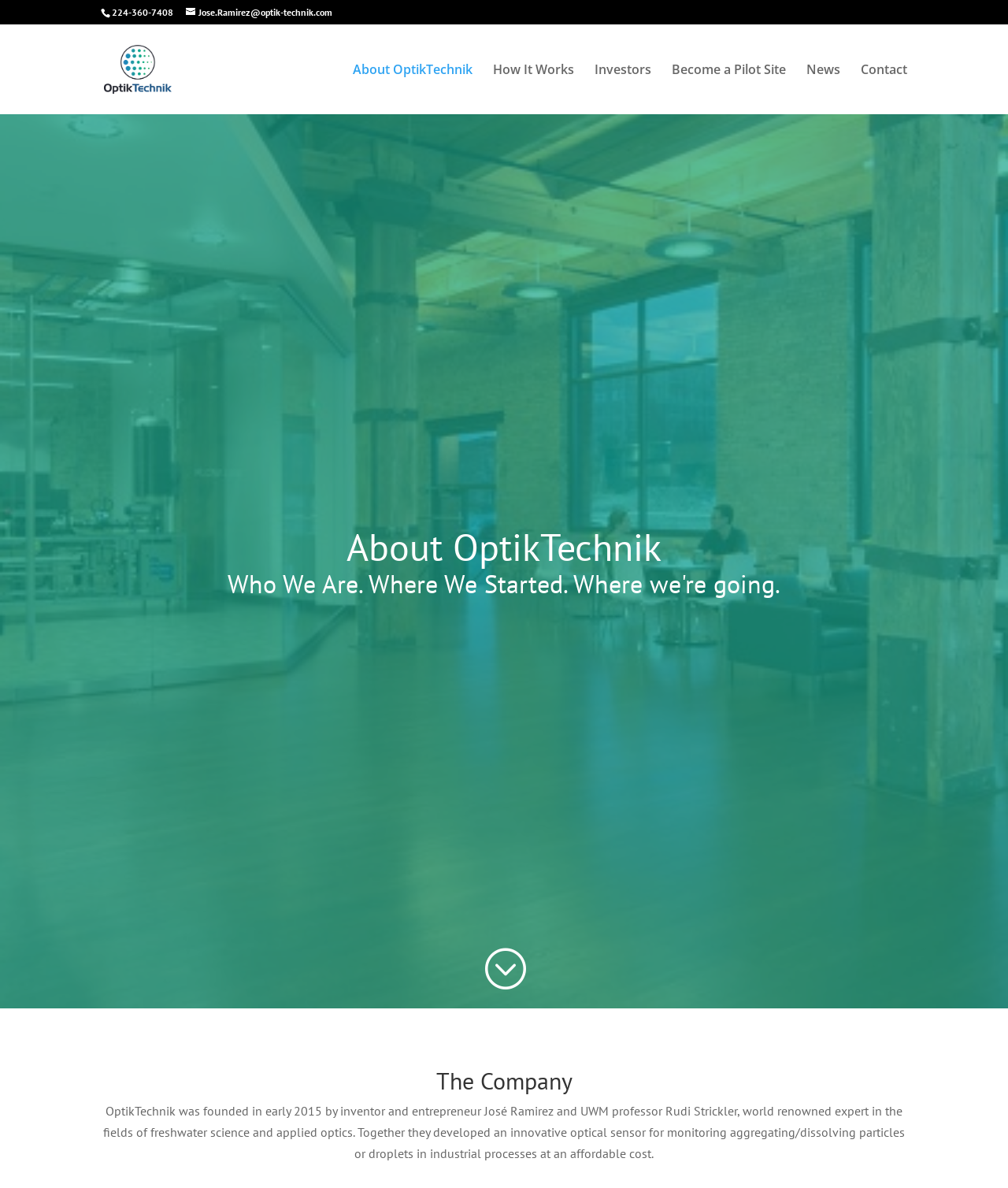Identify the bounding box coordinates of the region that needs to be clicked to carry out this instruction: "call the phone number". Provide these coordinates as four float numbers ranging from 0 to 1, i.e., [left, top, right, bottom].

[0.111, 0.005, 0.172, 0.015]